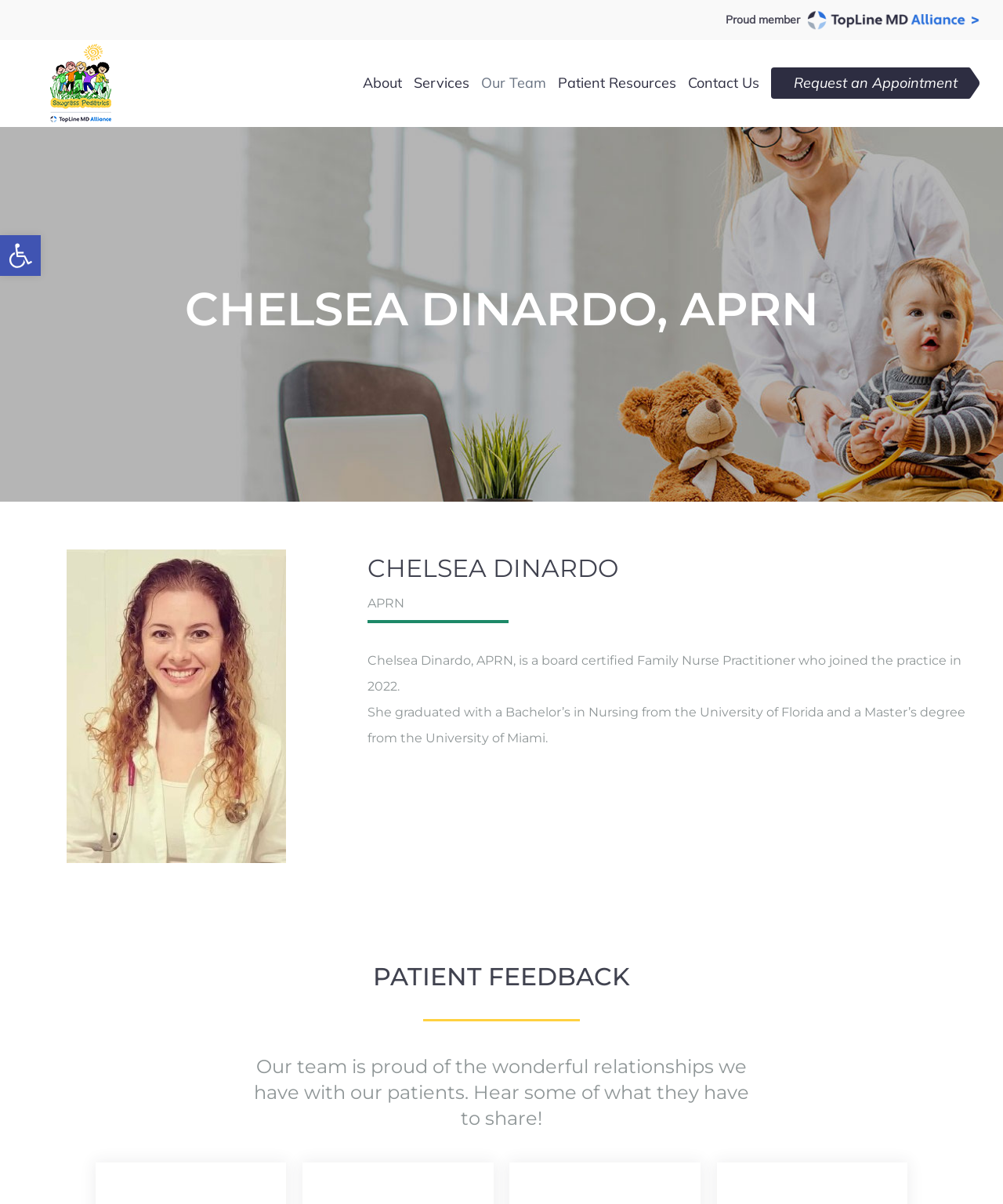Generate an in-depth caption that captures all aspects of the webpage.

The webpage is about Chelsea Dinardo, a board-certified Family Nurse Practitioner at Sawgrass Pediatrics. At the top left corner, there is a logo of Sawgrass Pediatrics, and next to it, there is a button labeled "Accessibility Tools" with an accompanying image. On the top right corner, there is a "Proud member" text and a "topline-logo" image.

Below the top section, there is a main navigation menu with links to "About", "Services", "Our Team", "Patient Resources", "Contact Us", and "Request an Appointment". The navigation menu spans across the entire width of the page.

The main content of the page is divided into two sections. The first section is about Chelsea Dinardo, with a large heading displaying her name and title. Below the heading, there is a photo of Chelsea Dinardo. The section also includes a brief bio, mentioning her certification, education, and experience.

The second section is about patient feedback, with a heading "PATIENT FEEDBACK" and a brief introduction to the section. This section likely contains testimonials or reviews from patients, but the exact content is not specified.

At the bottom right corner of the page, there is a "Go to Top" link with an arrow icon, allowing users to quickly navigate back to the top of the page.